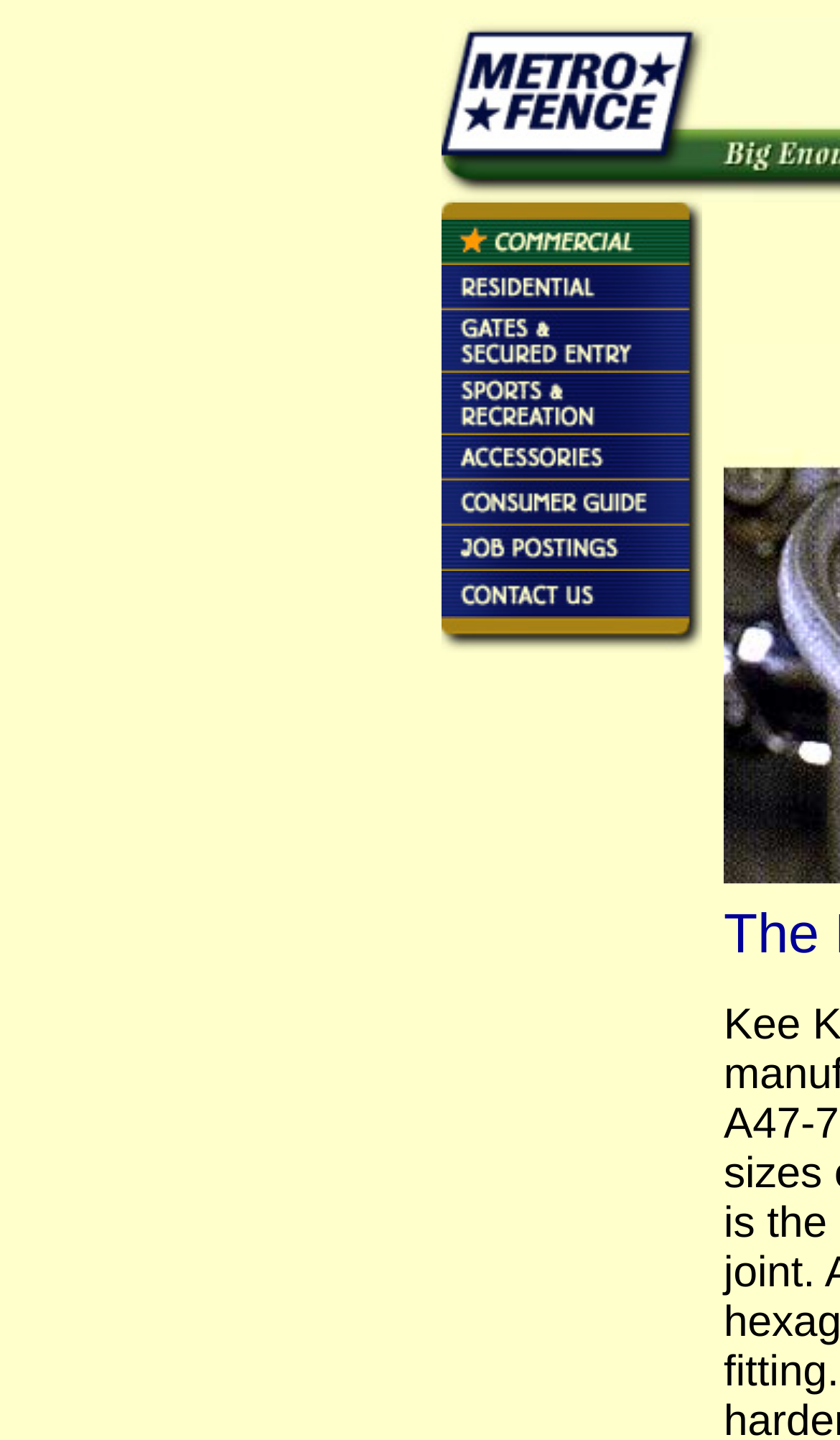Provide the bounding box coordinates for the area that should be clicked to complete the instruction: "view the second image".

[0.526, 0.141, 0.836, 0.153]